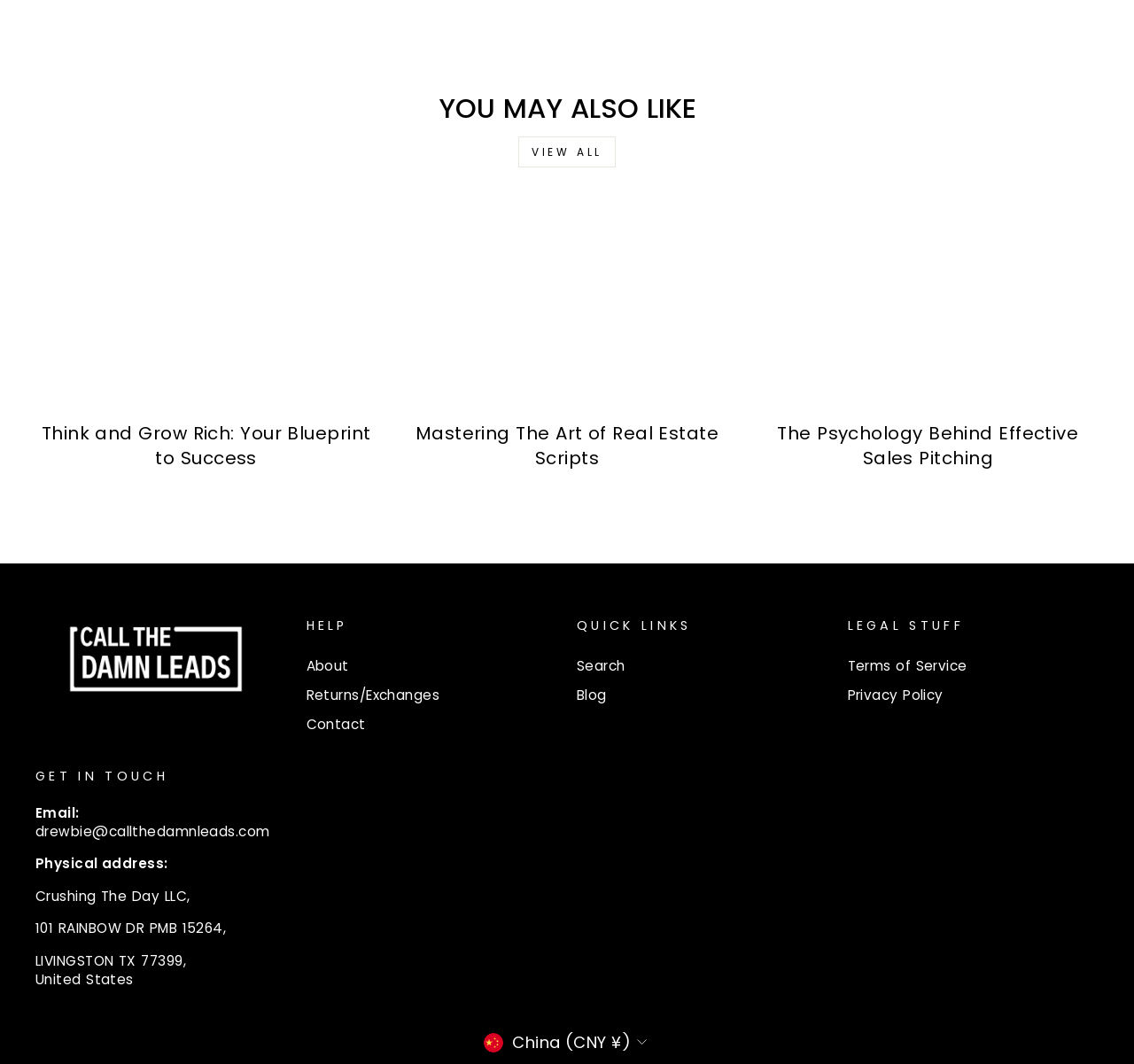What is the email address provided in the GET IN TOUCH section?
Using the image, respond with a single word or phrase.

drewbie@callthedamnleads.com